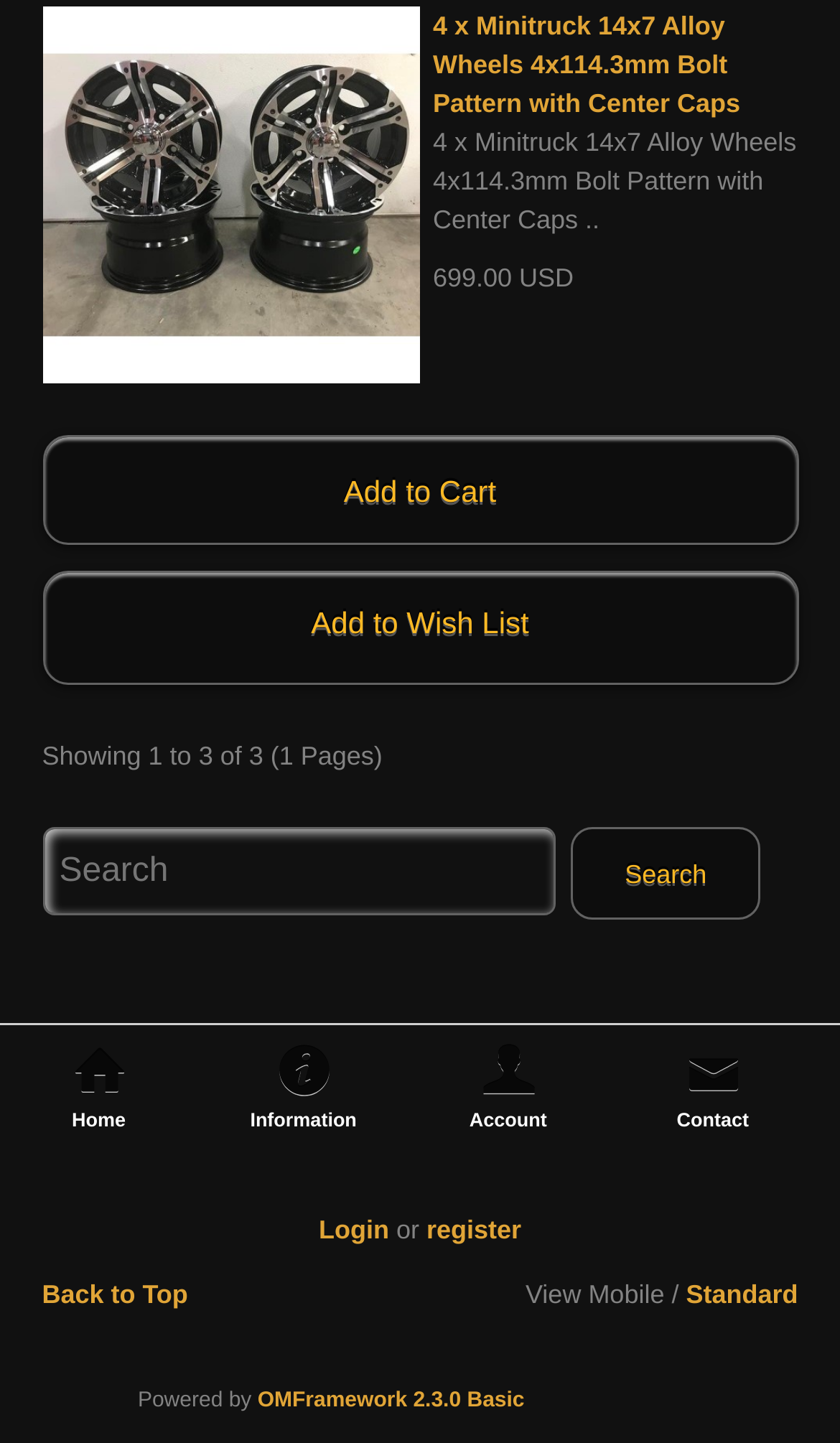Determine the bounding box coordinates of the section I need to click to execute the following instruction: "Login to account". Provide the coordinates as four float numbers between 0 and 1, i.e., [left, top, right, bottom].

[0.379, 0.842, 0.463, 0.863]